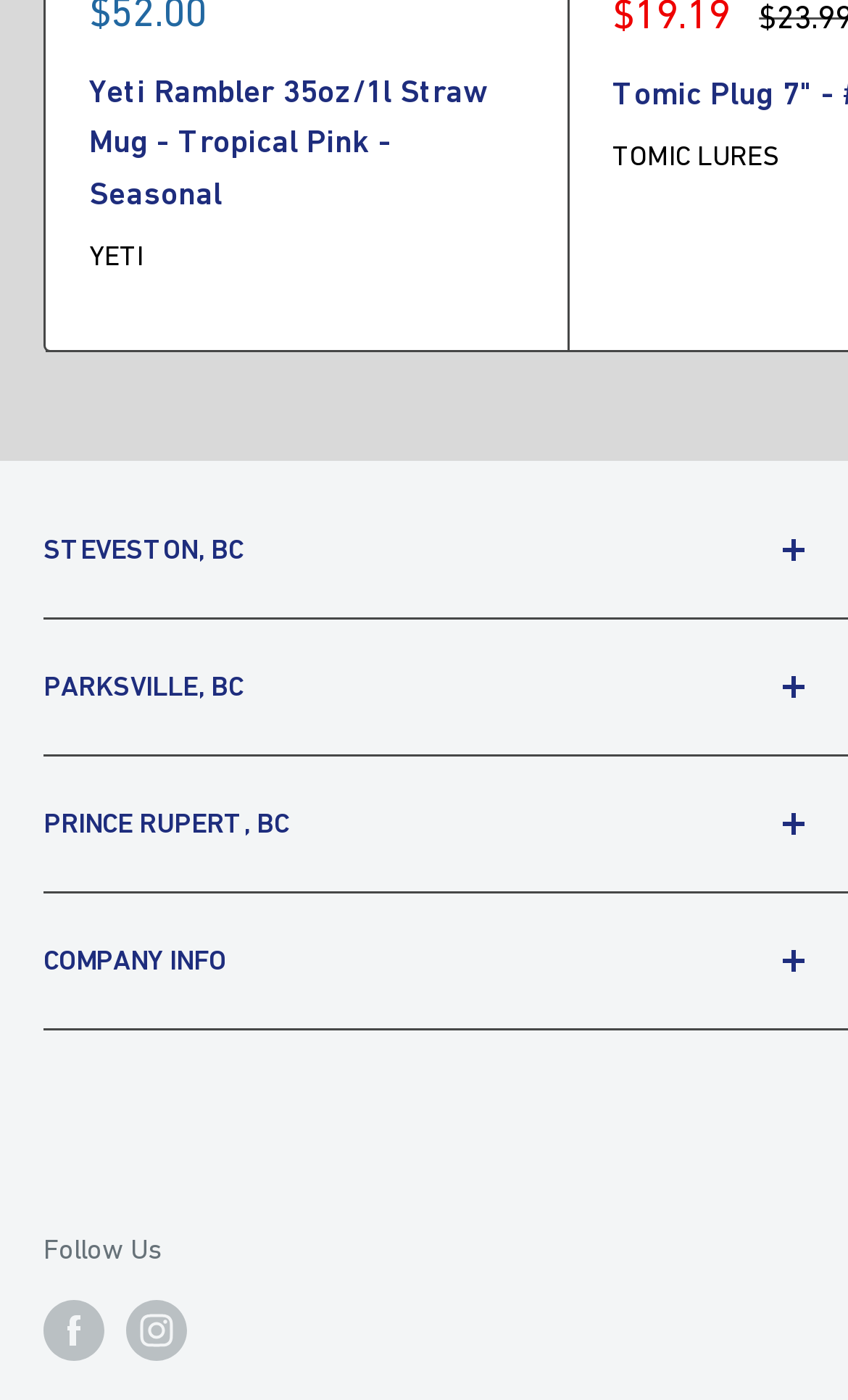Identify the bounding box coordinates of the clickable section necessary to follow the following instruction: "Expand the PARKSVILLE, BC button". The coordinates should be presented as four float numbers from 0 to 1, i.e., [left, top, right, bottom].

[0.051, 0.442, 0.949, 0.539]